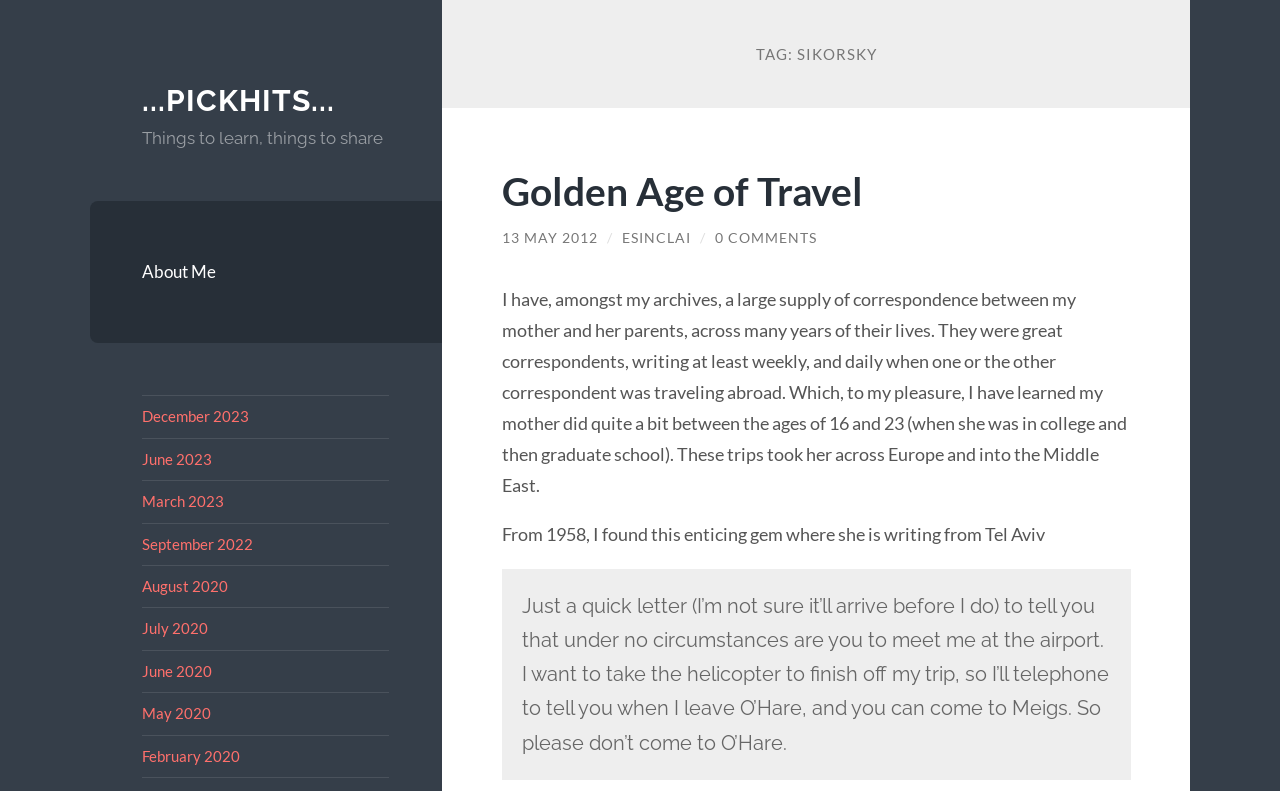Create a detailed narrative describing the layout and content of the webpage.

This webpage appears to be a personal blog or journal, with a focus on sharing stories and experiences. At the top of the page, there is a link to "...PICKHITS..." and a static text that reads "Things to learn, things to share". Below this, there is a link to "About Me" which is followed by a list of links to different months and years, ranging from December 2023 to February 2020.

On the right side of the page, there is a header section with a heading that reads "TAG: SIKORSKY". Below this, there is another header section with a heading that reads "Golden Age of Travel". This section contains a link to "Golden Age of Travel" and a link to a specific date, "13 MAY 2012". There is also a static text that reads "/" and links to "ESINCLAI" and "0 COMMENTS".

The main content of the page is a long block of text that appears to be a personal story or journal entry. The text describes the author's mother's correspondence with her parents and shares a specific story about a trip to Tel Aviv in 1958. The text is accompanied by a blockquote that contains a letter written by the author's mother, detailing her travel plans and requesting that her parents not meet her at the airport.

Overall, the webpage has a simple and clean layout, with a focus on sharing personal stories and experiences. There are several links to different sections or articles, but the main content is a long block of text that tells a personal story.